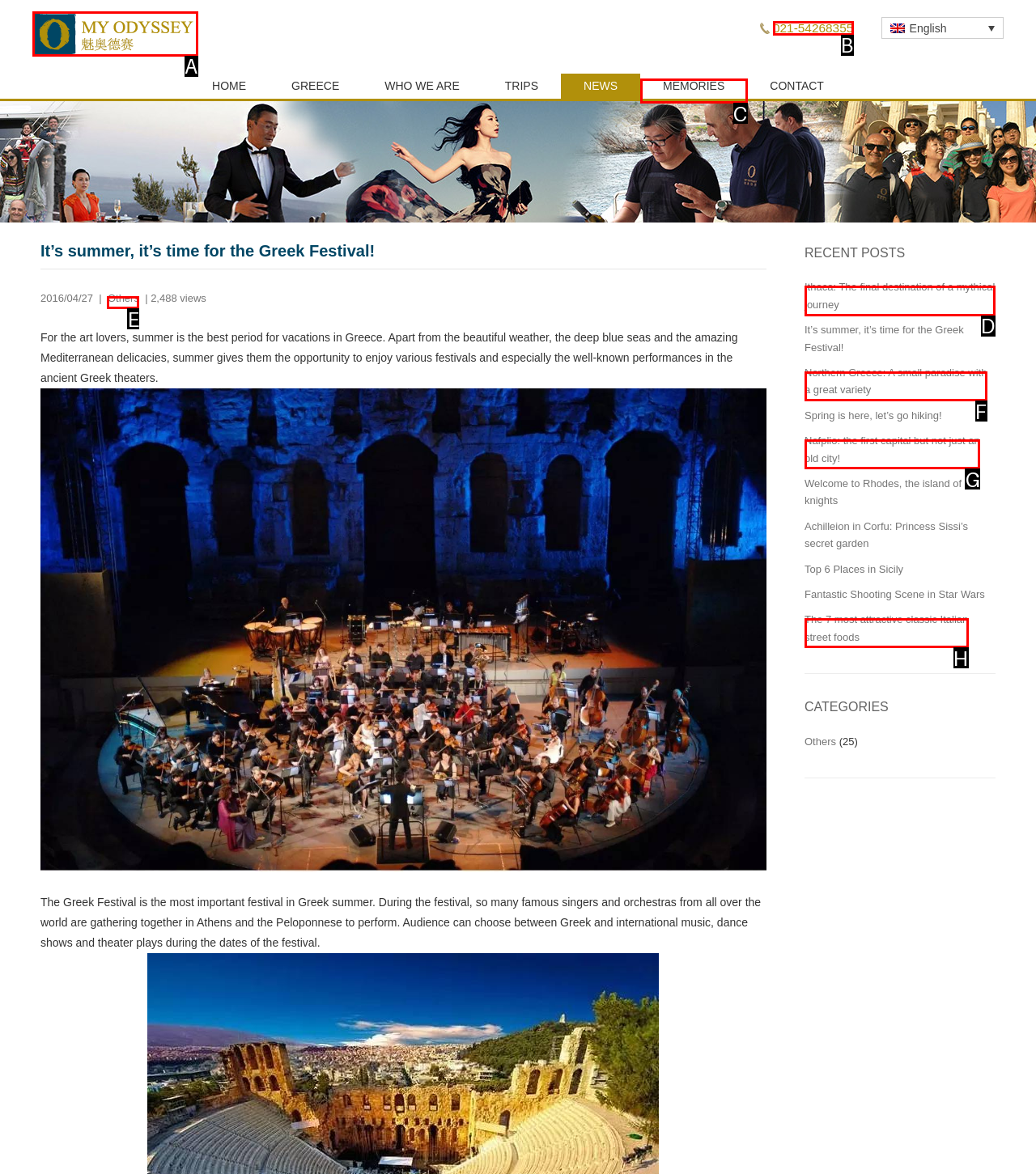Tell me which option best matches the description: parent_node: English title="魅奥德赛 My Odyssey"
Answer with the option's letter from the given choices directly.

A